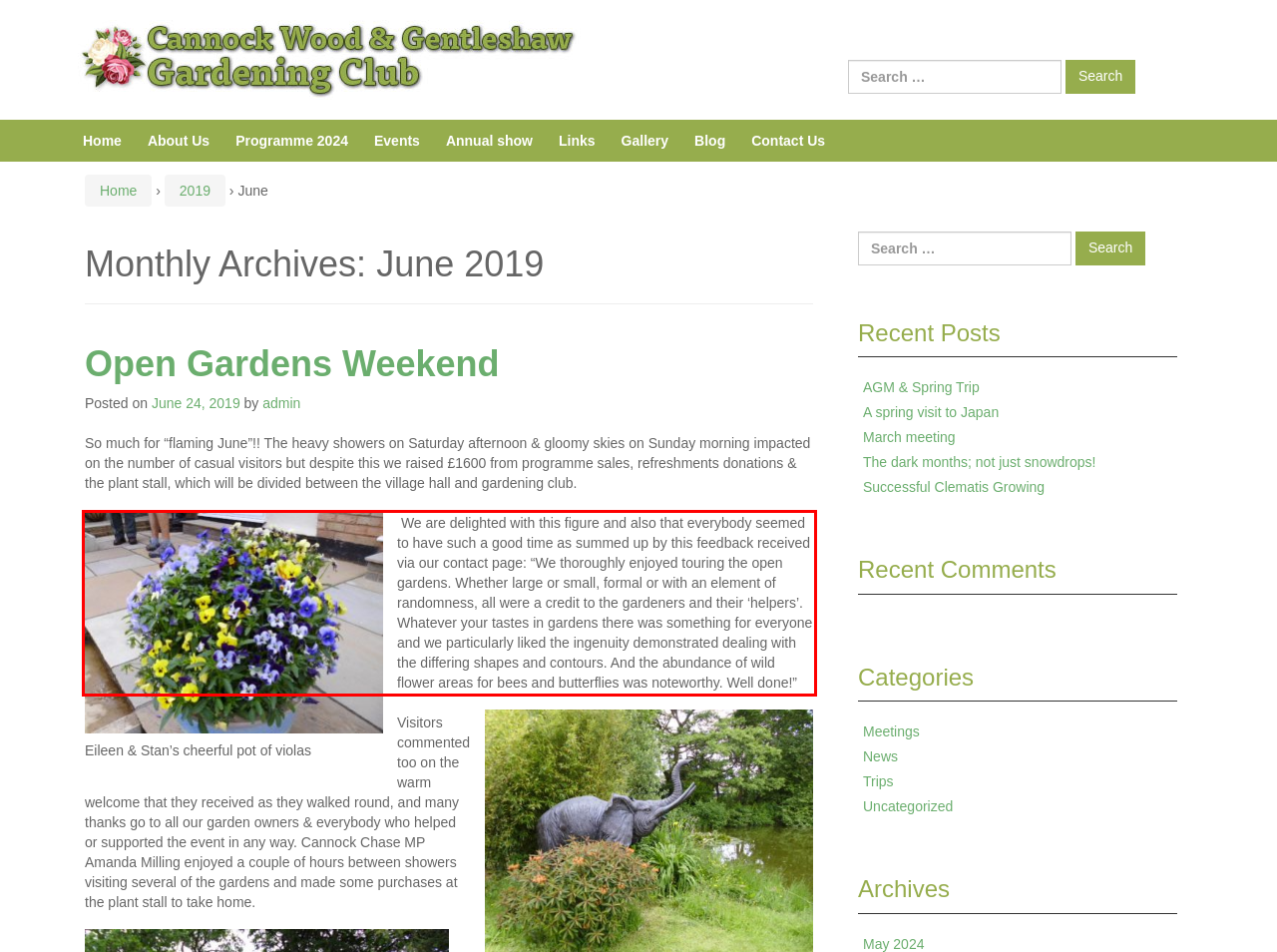Please identify the text within the red rectangular bounding box in the provided webpage screenshot.

We are delighted with this figure and also that everybody seemed to have such a good time as summed up by this feedback received via our contact page: “We thoroughly enjoyed touring the open gardens. Whether large or small, formal or with an element of randomness, all were a credit to the gardeners and their ‘helpers’. Whatever your tastes in gardens there was something for everyone and we particularly liked the ingenuity demonstrated dealing with the differing shapes and contours. And the abundance of wild flower areas for bees and butterflies was noteworthy. Well done!”